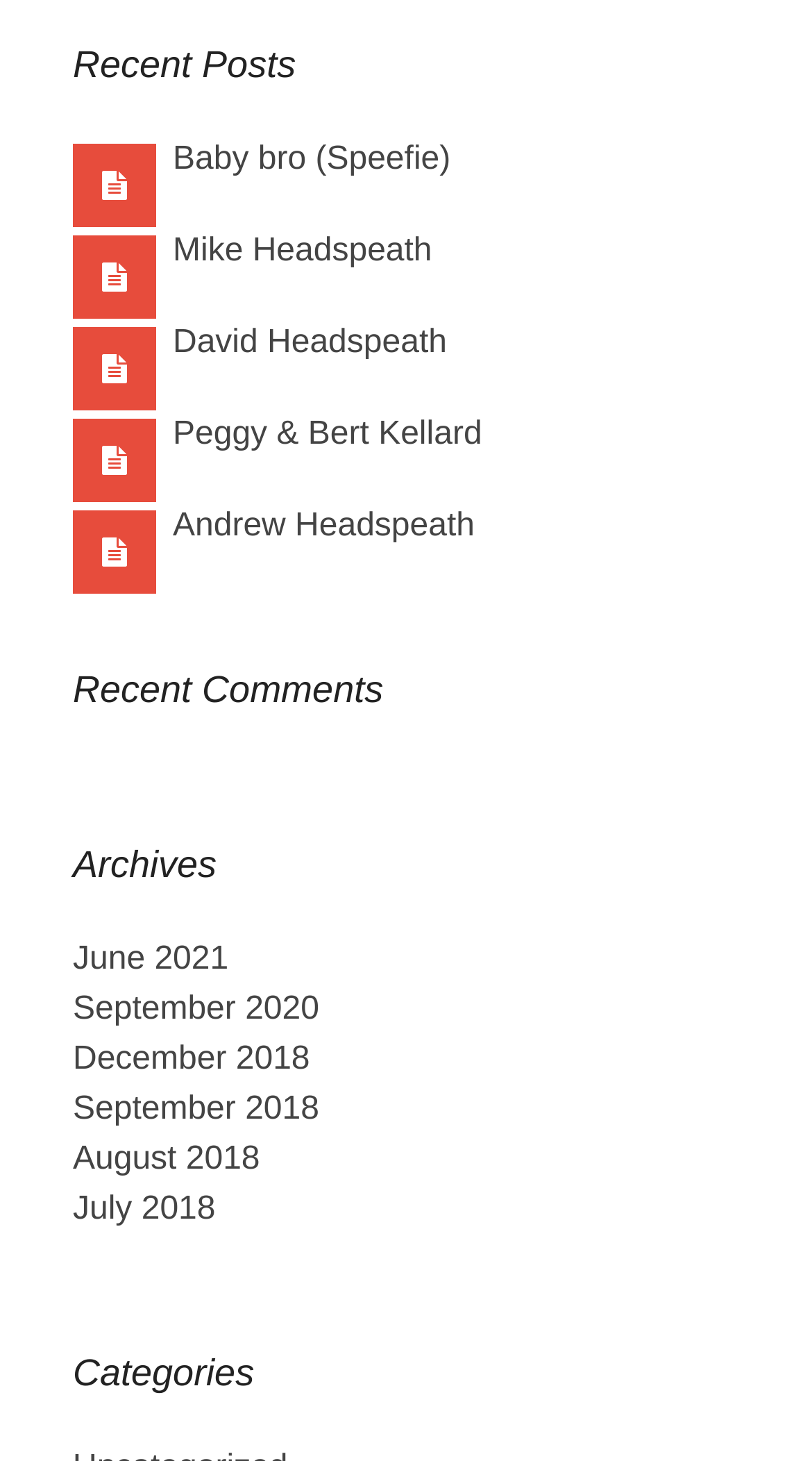Highlight the bounding box of the UI element that corresponds to this description: "September 2020".

[0.09, 0.679, 0.393, 0.703]